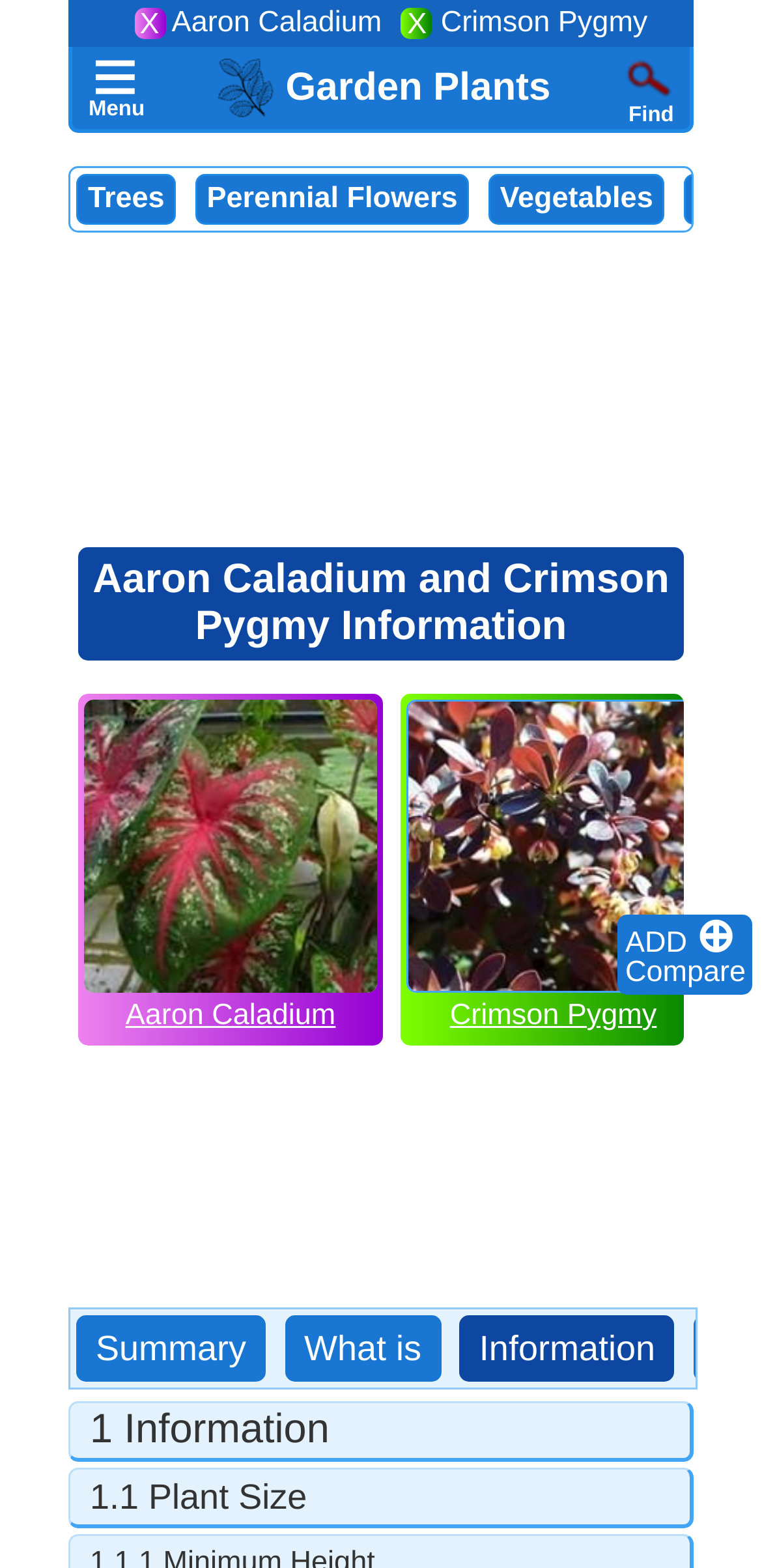What is the function of the 'Search icon'?
Look at the image and construct a detailed response to the question.

The 'Search icon' is located next to the 'Find' text, suggesting that it is used to search for something on the webpage. This is a common pattern in web design, where a search icon is used to initiate a search function.